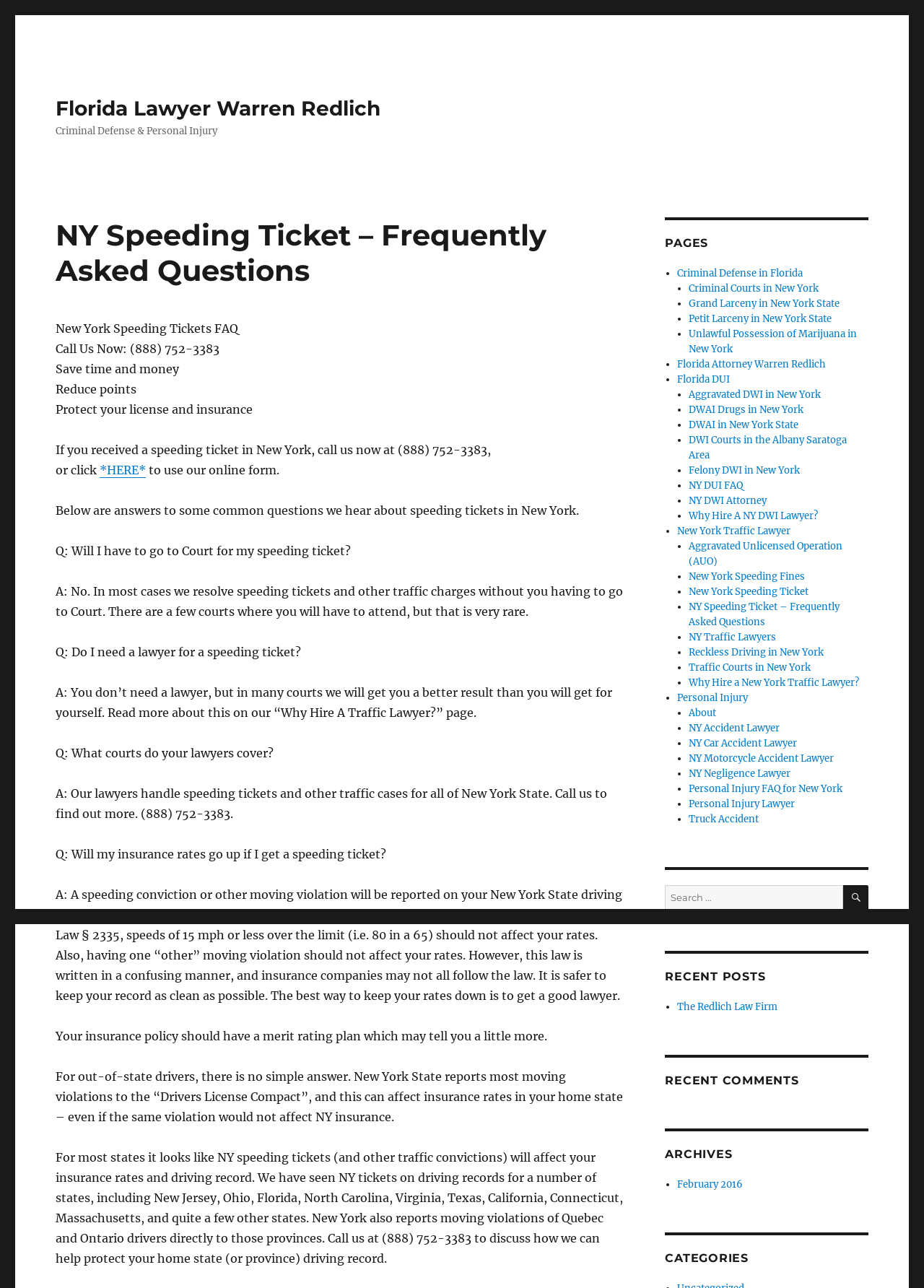Find the bounding box coordinates of the area to click in order to follow the instruction: "Read more about Michigan Lasik".

None